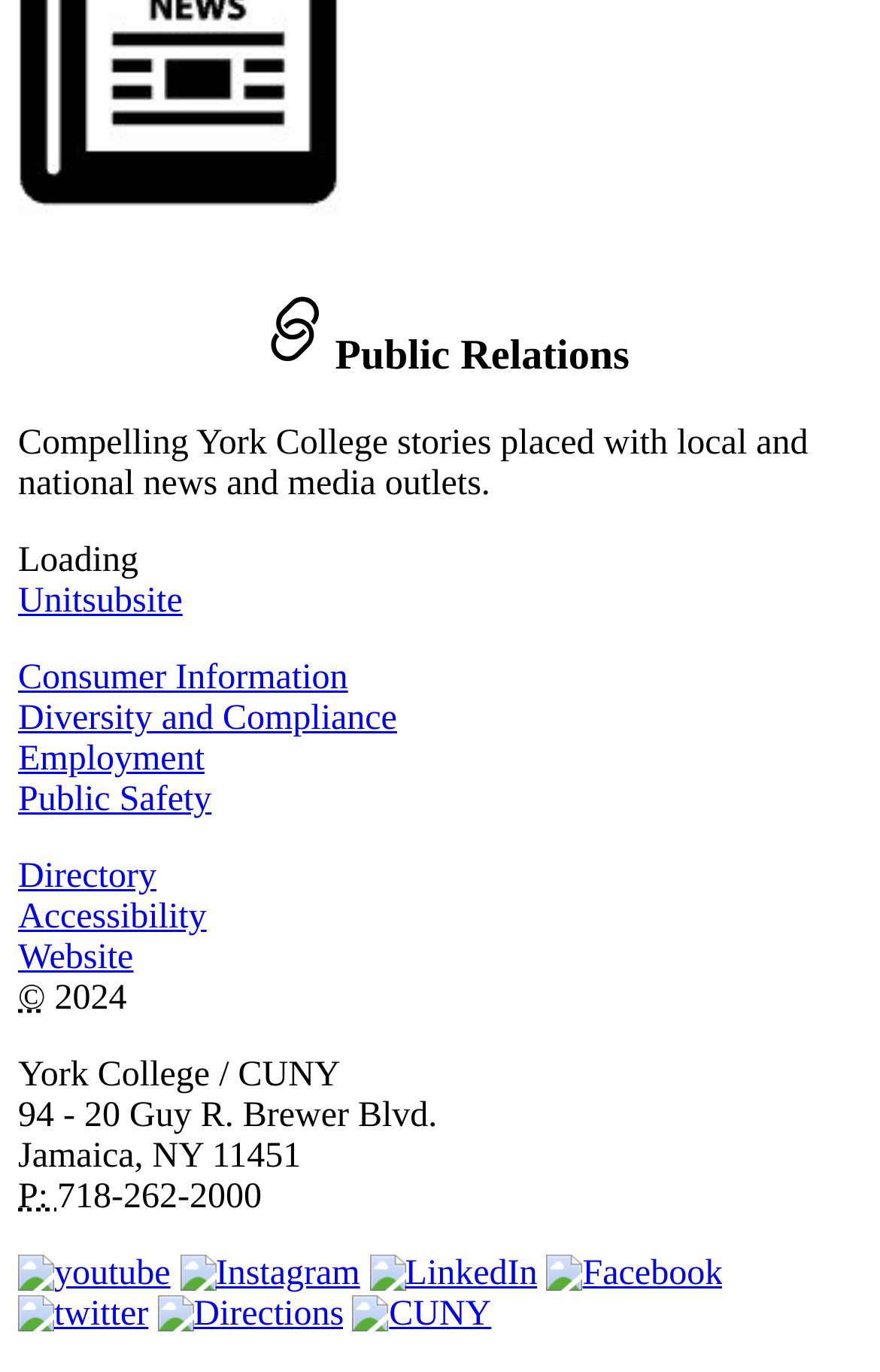Please locate the UI element described by "Public Safety" and provide its bounding box coordinates.

[0.021, 0.569, 0.24, 0.597]